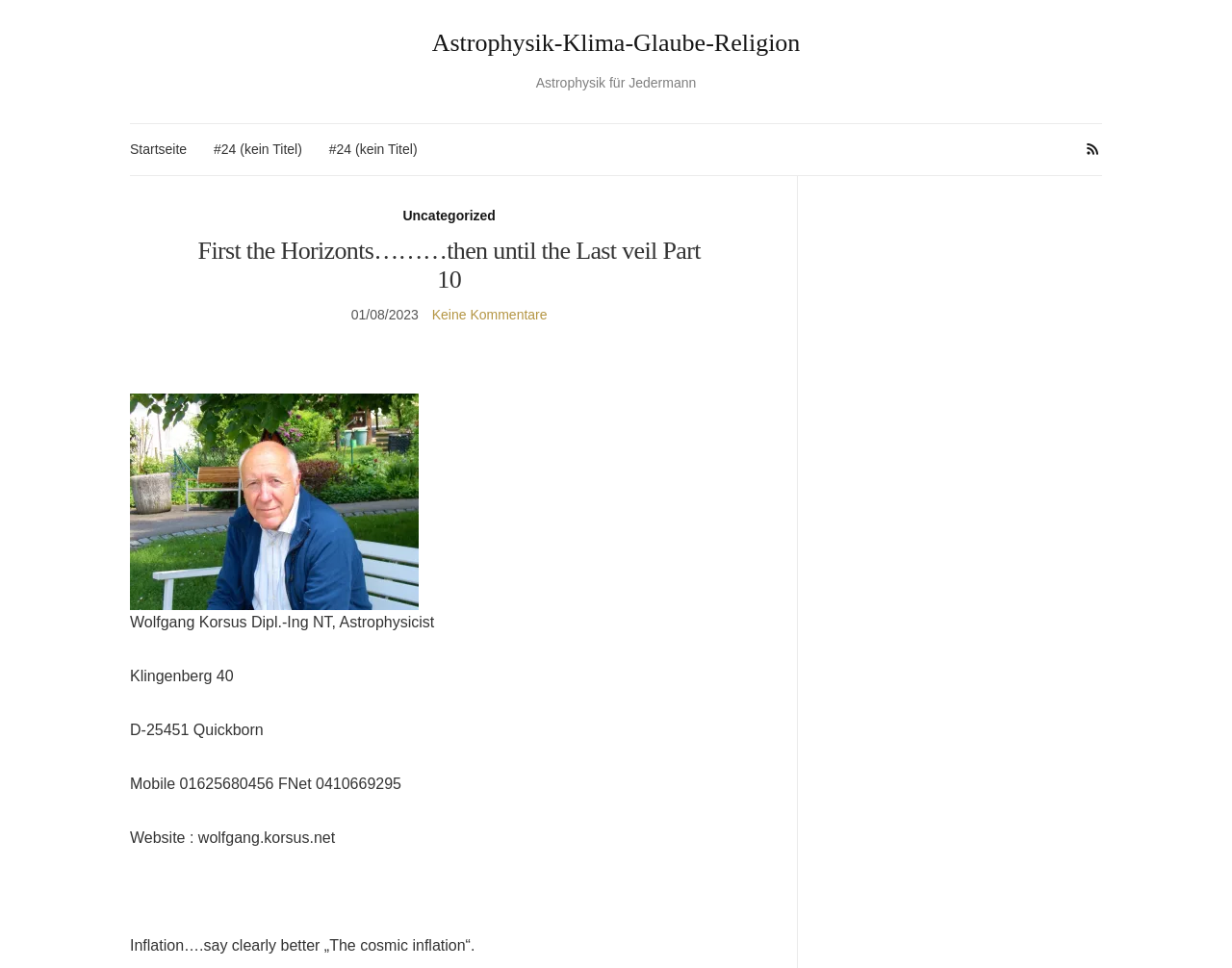Generate an in-depth caption that captures all aspects of the webpage.

This webpage appears to be a personal website or blog of an astrophysicist named Wolfgang Korsus. At the top, there is a title "Astrophysik-Klima-Glaube-Religion" which is also a link. Below it, there is a subtitle "Astrophysik für Jedermann" (meaning "Astrophysics for Everyone" in German).

On the top-left side, there are four links: "Startseite" (meaning "Homepage" in German), two links with no title, and a link with an icon. Below these links, there is a heading "First the Horizonts………then until the Last veil Part 10" which is likely the title of a blog post or article.

To the right of the heading, there is a time stamp "01/08/2023" and a link "Keine Kommentare" (meaning "No Comments" in German). Below the heading, there is a section with the author's information, including his name, address, phone number, and website.

Further down, there is a paragraph of text that starts with "Inflation….say clearly better „The cosmic inflation“." This text appears to be the beginning of the blog post or article.